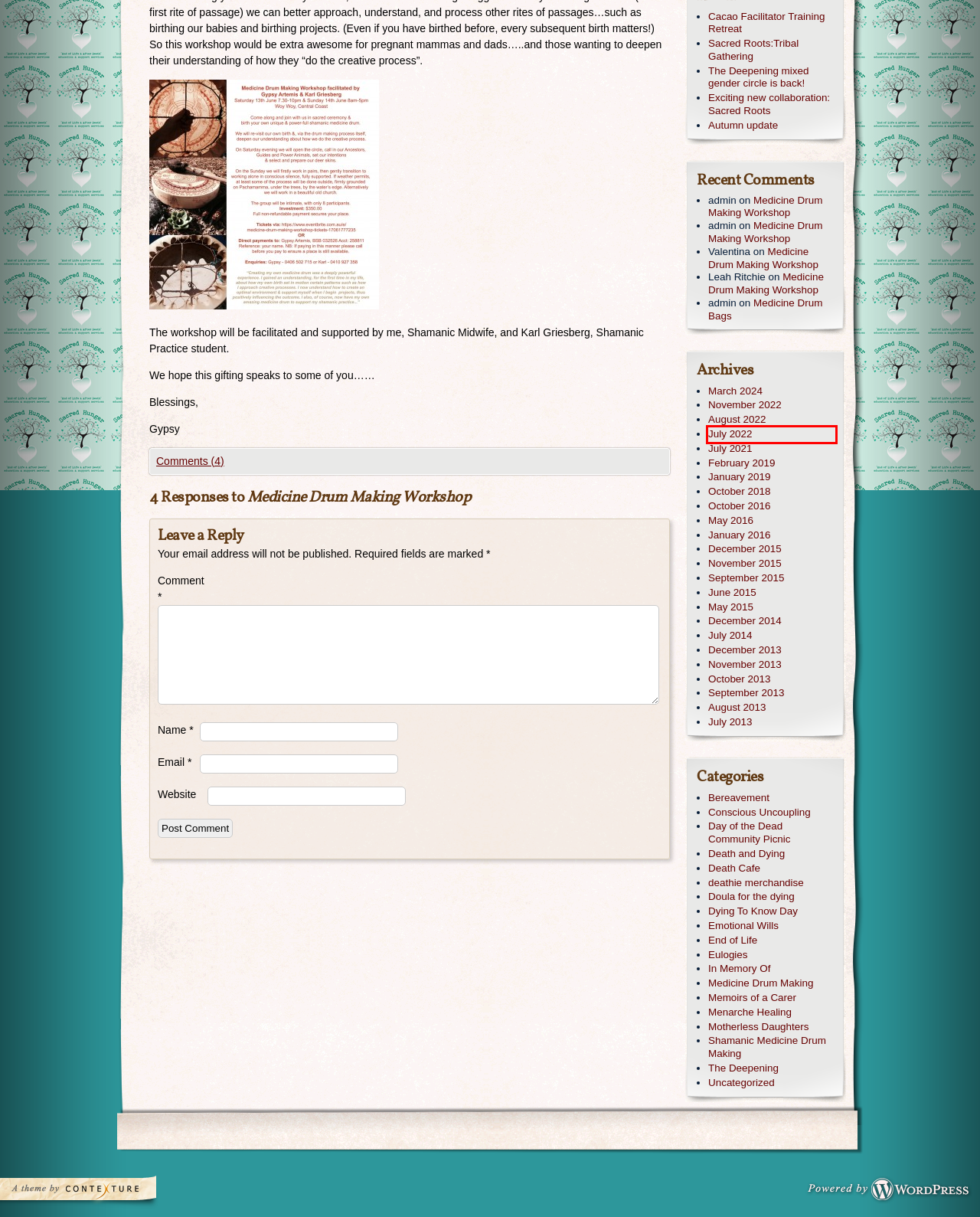Given a webpage screenshot featuring a red rectangle around a UI element, please determine the best description for the new webpage that appears after the element within the bounding box is clicked. The options are:
A. Cacao Facilitator Training Retreat | Sacred Hunger
B. July | 2013 | Sacred Hunger
C. July | 2022 | Sacred Hunger
D. The Deepening | Sacred Hunger
E. Doula for the dying | Sacred Hunger
F. May | 2015 | Sacred Hunger
G. Shamanic Medicine Drum Making | Sacred Hunger
H. June | 2015 | Sacred Hunger

C